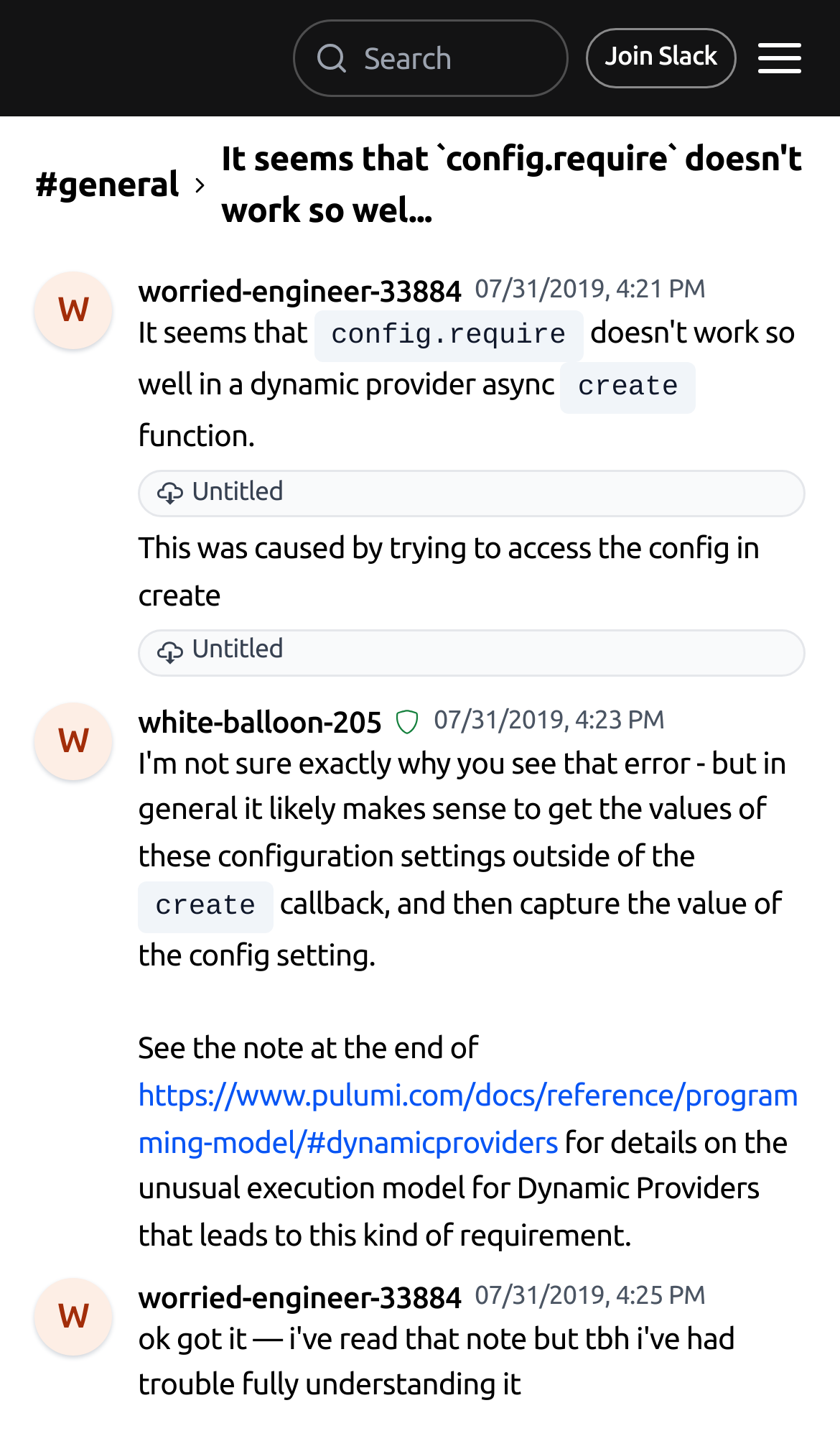Bounding box coordinates should be in the format (top-left x, top-left y, bottom-right x, bottom-right y) and all values should be floating point numbers between 0 and 1. Determine the bounding box coordinate for the UI element described as: Untitled

[0.164, 0.439, 0.959, 0.472]